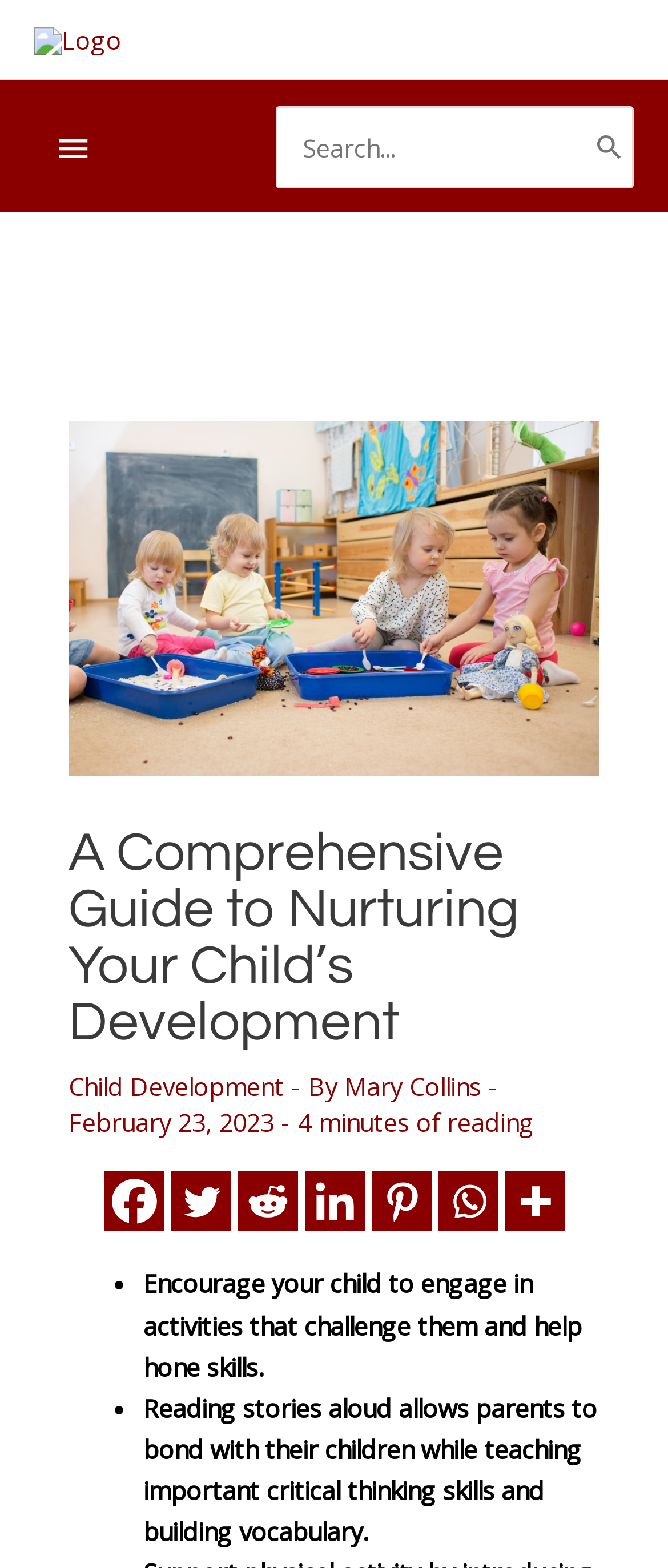Show me the bounding box coordinates of the clickable region to achieve the task as per the instruction: "Share on Facebook".

[0.155, 0.748, 0.245, 0.786]